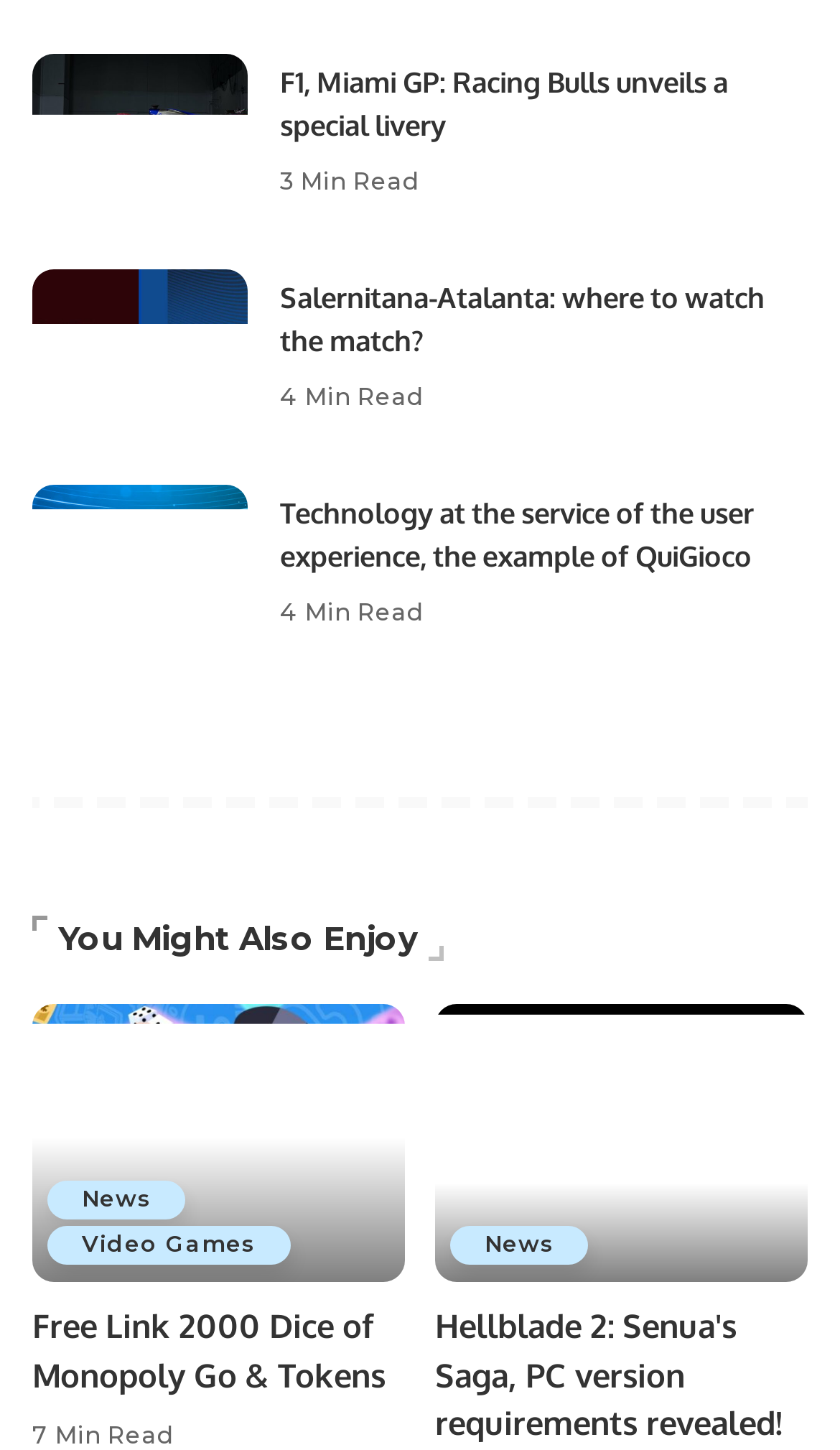Using the provided element description: "Video Games", identify the bounding box coordinates. The coordinates should be four floats between 0 and 1 in the order [left, top, right, bottom].

[0.056, 0.846, 0.346, 0.873]